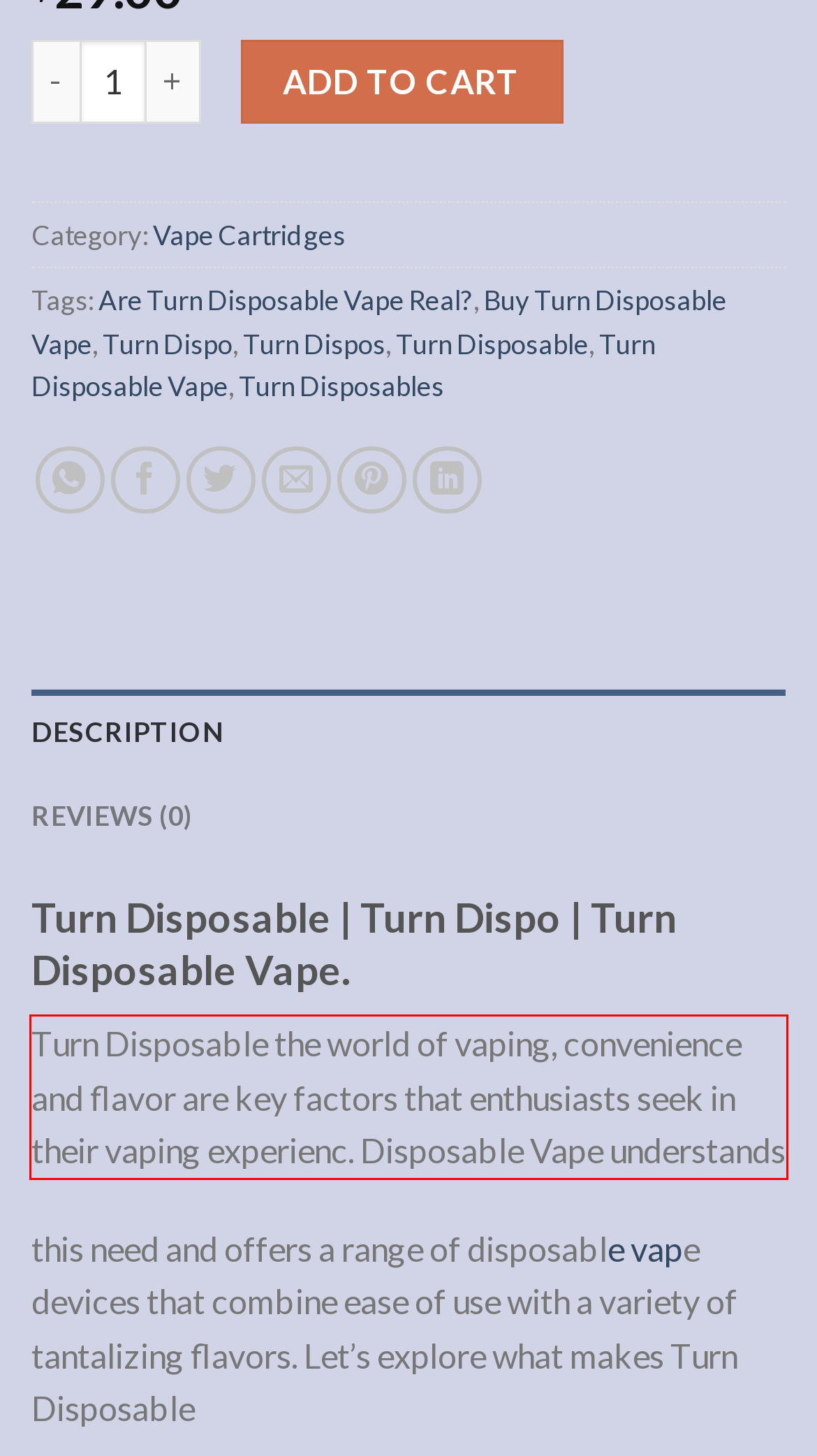You are provided with a webpage screenshot that includes a red rectangle bounding box. Extract the text content from within the bounding box using OCR.

Turn Disposable the world of vaping, convenience and flavor are key factors that enthusiasts seek in their vaping experienc. Disposable Vape understands